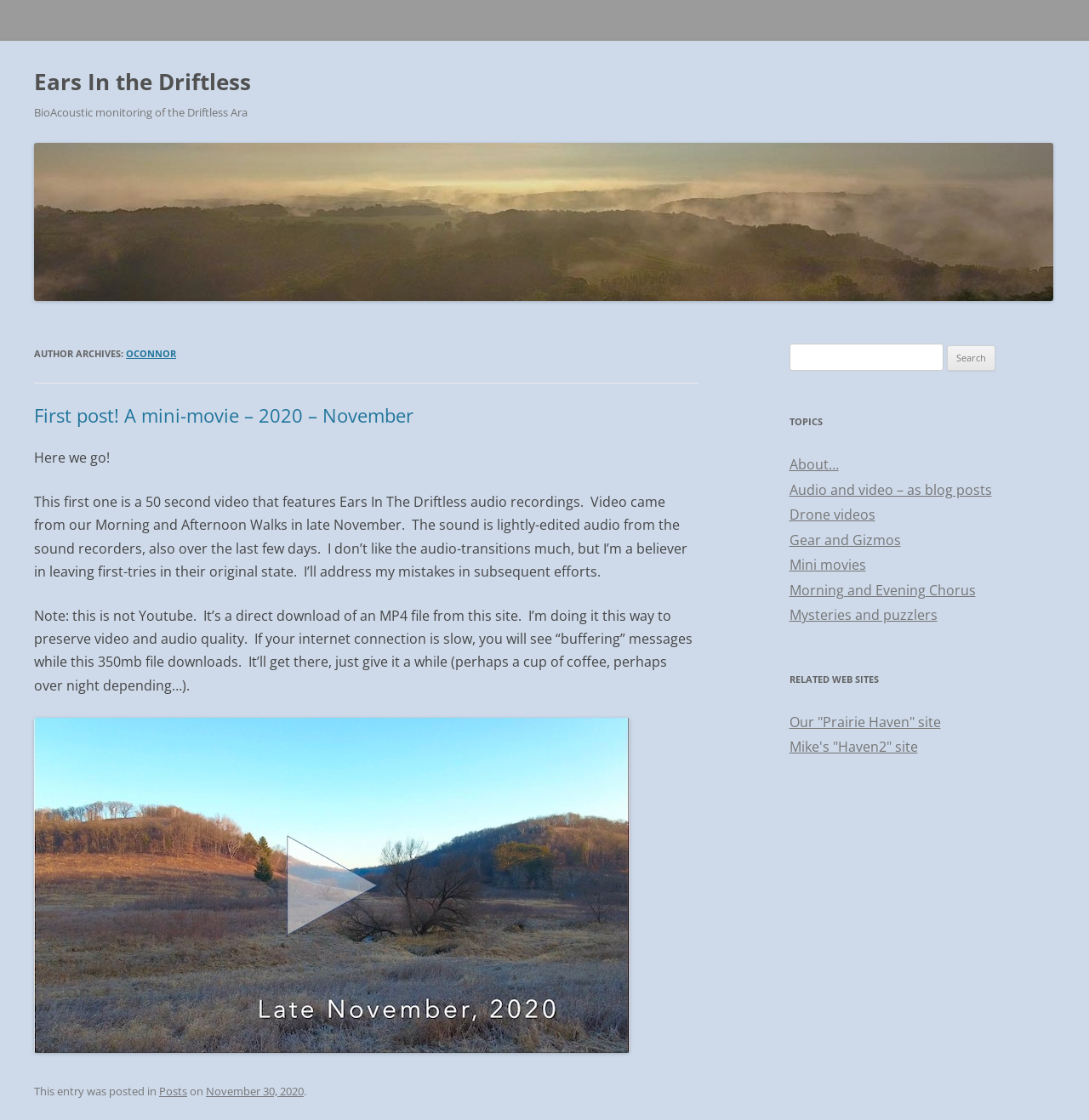Give a concise answer of one word or phrase to the question: 
What is the purpose of the search box?

To search the website